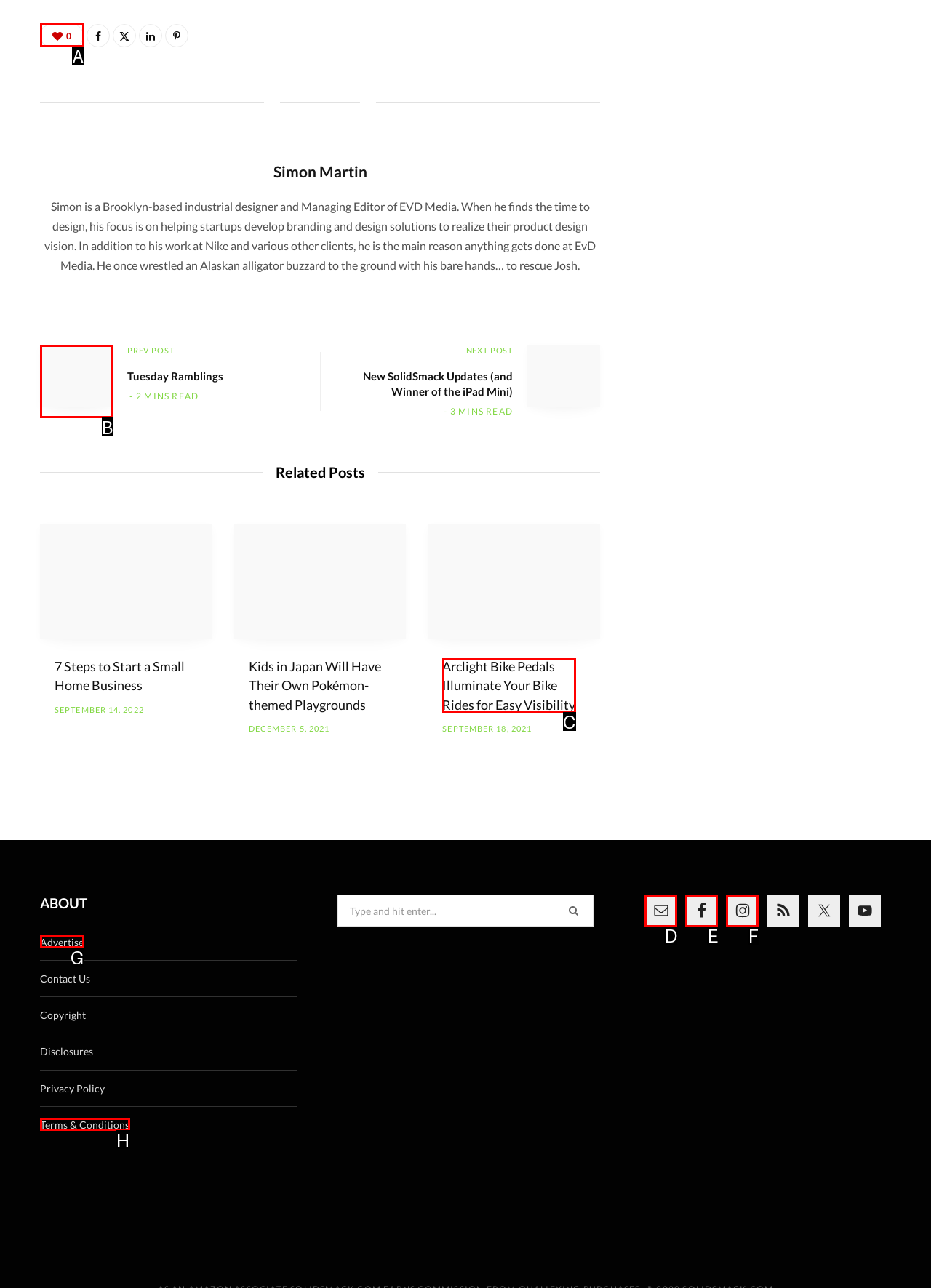Determine the HTML element that best matches this description: 0 from the given choices. Respond with the corresponding letter.

A